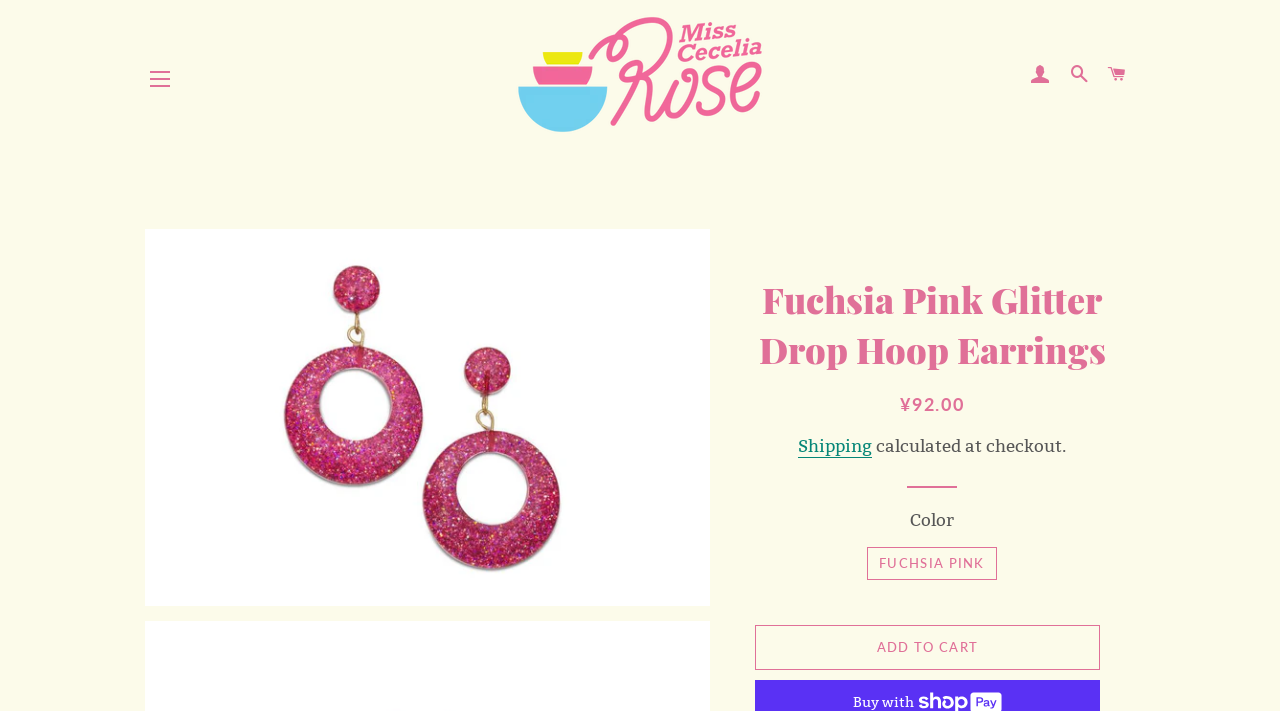What is the price of the earrings?
Using the image as a reference, answer with just one word or a short phrase.

¥92.00